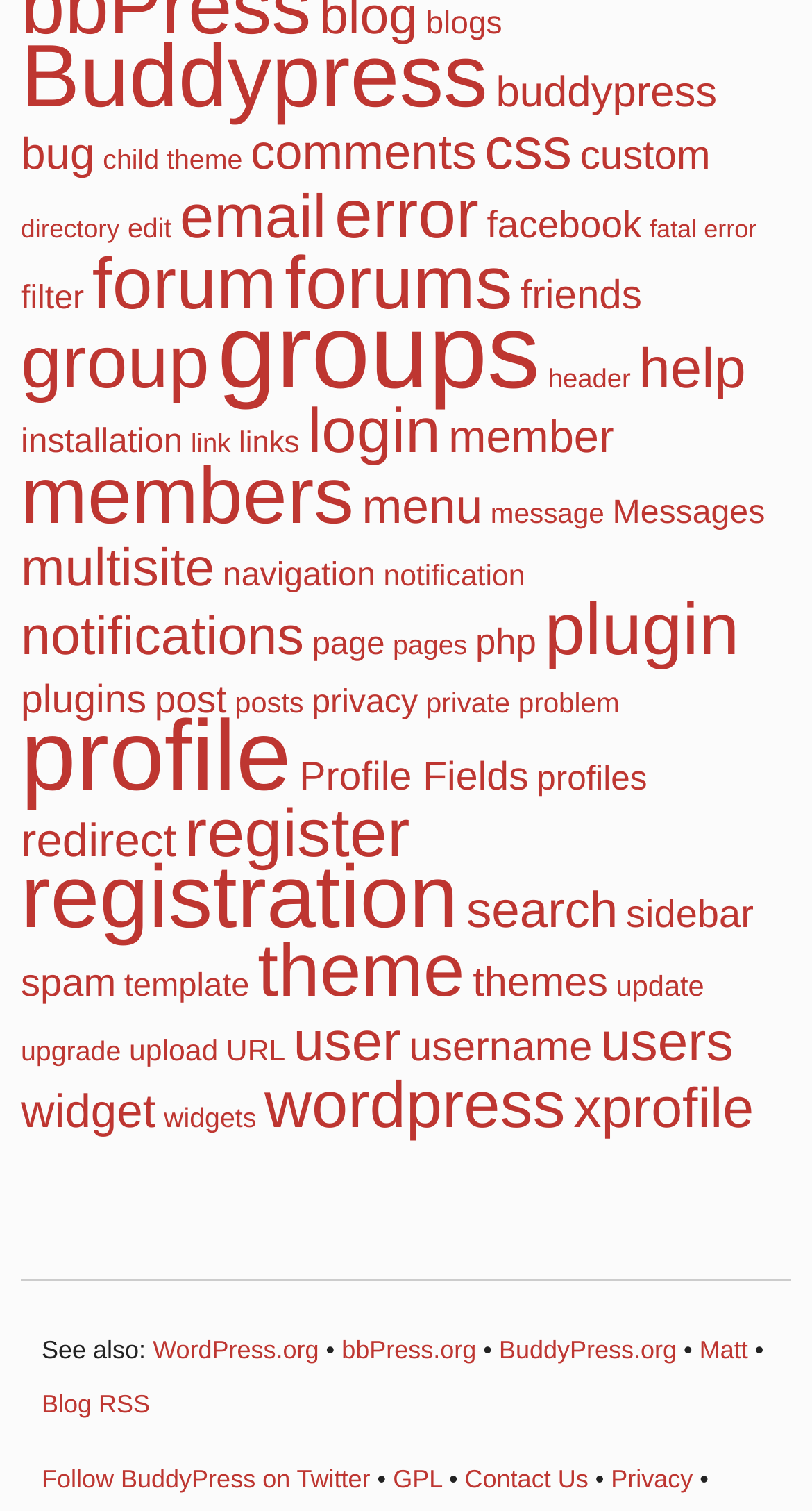Please identify the bounding box coordinates of the element on the webpage that should be clicked to follow this instruction: "go to Buddypress". The bounding box coordinates should be given as four float numbers between 0 and 1, formatted as [left, top, right, bottom].

[0.026, 0.019, 0.601, 0.084]